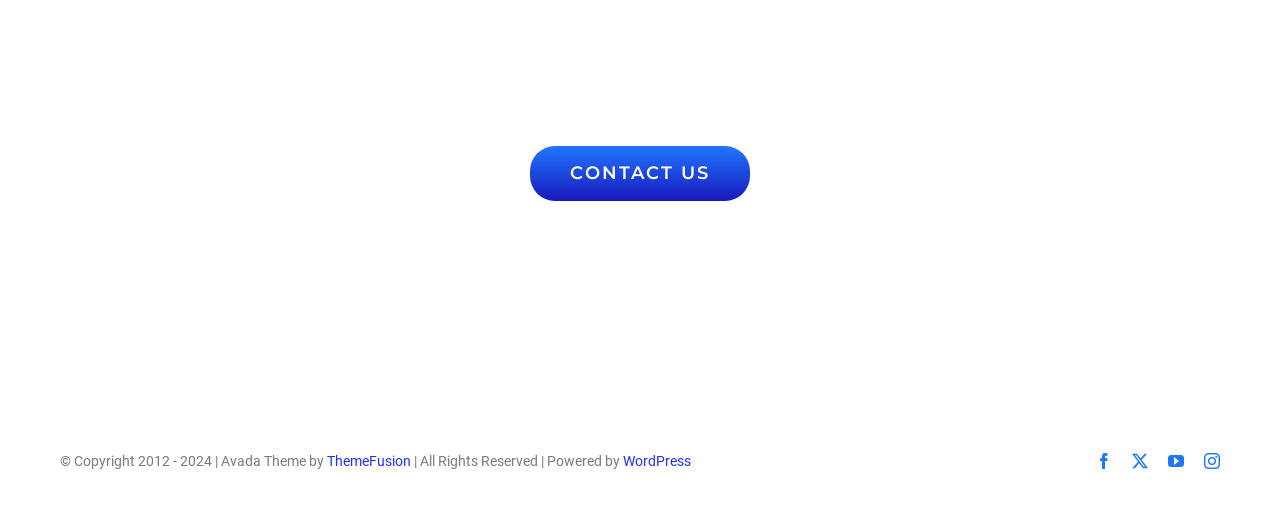How many links are there in the footer?
Give a thorough and detailed response to the question.

I counted the links in the footer of the webpage, which are 'CONTACT US', 'ThemeFusion', 'WordPress', 'facebook', 'twitter', 'youtube', and 'instagram'. There are seven links in total, but 'CONTACT US' is not a social media link, so there are five links in the footer excluding the 'CONTACT US' link.